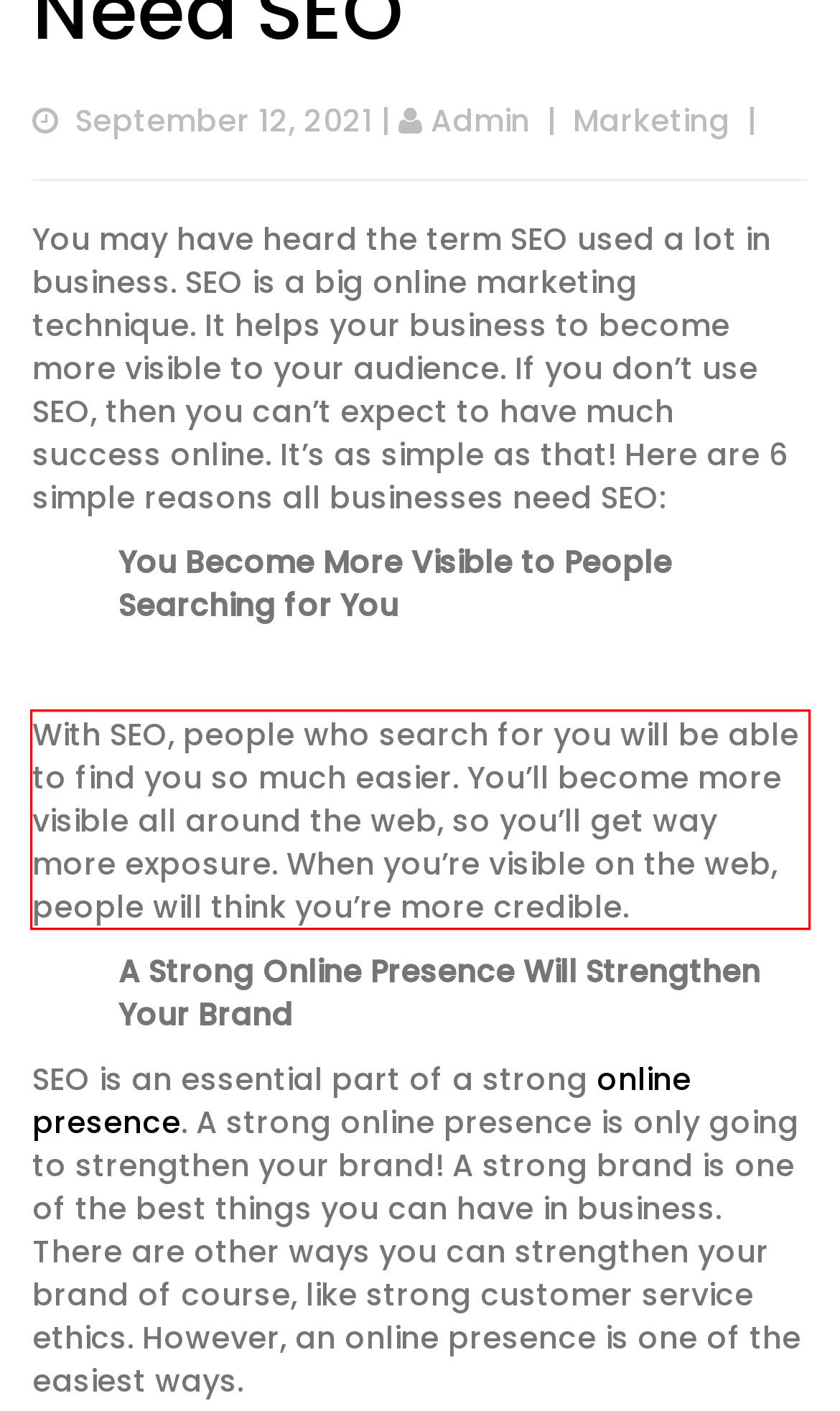Locate the red bounding box in the provided webpage screenshot and use OCR to determine the text content inside it.

With SEO, people who search for you will be able to find you so much easier. You’ll become more visible all around the web, so you’ll get way more exposure. When you’re visible on the web, people will think you’re more credible.